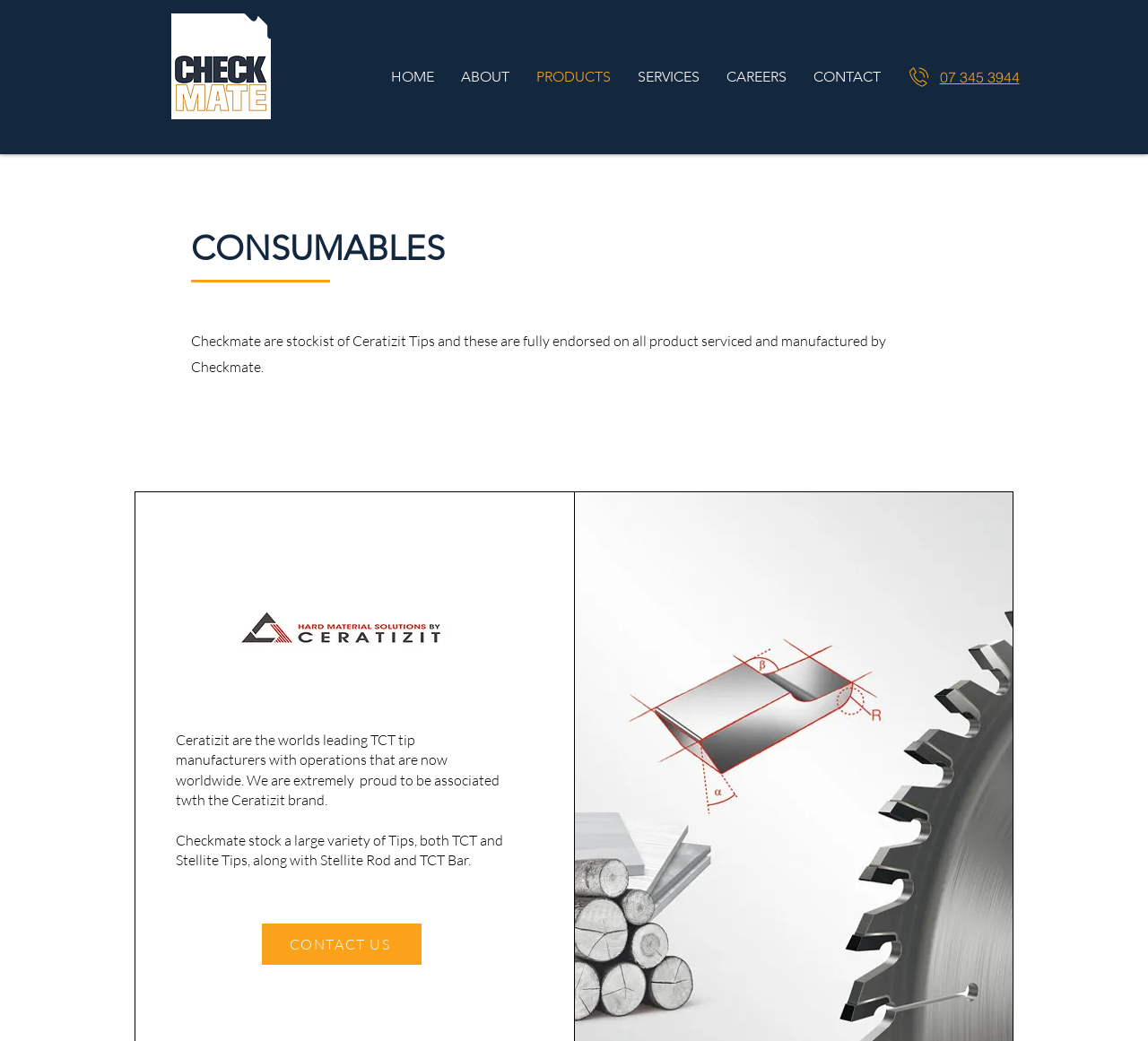What is the purpose of the button at the bottom?
Please respond to the question with a detailed and well-explained answer.

I found this button at the bottom of the webpage, which has the text 'CONTACT US' and is likely used to initiate contact with Checkmate.